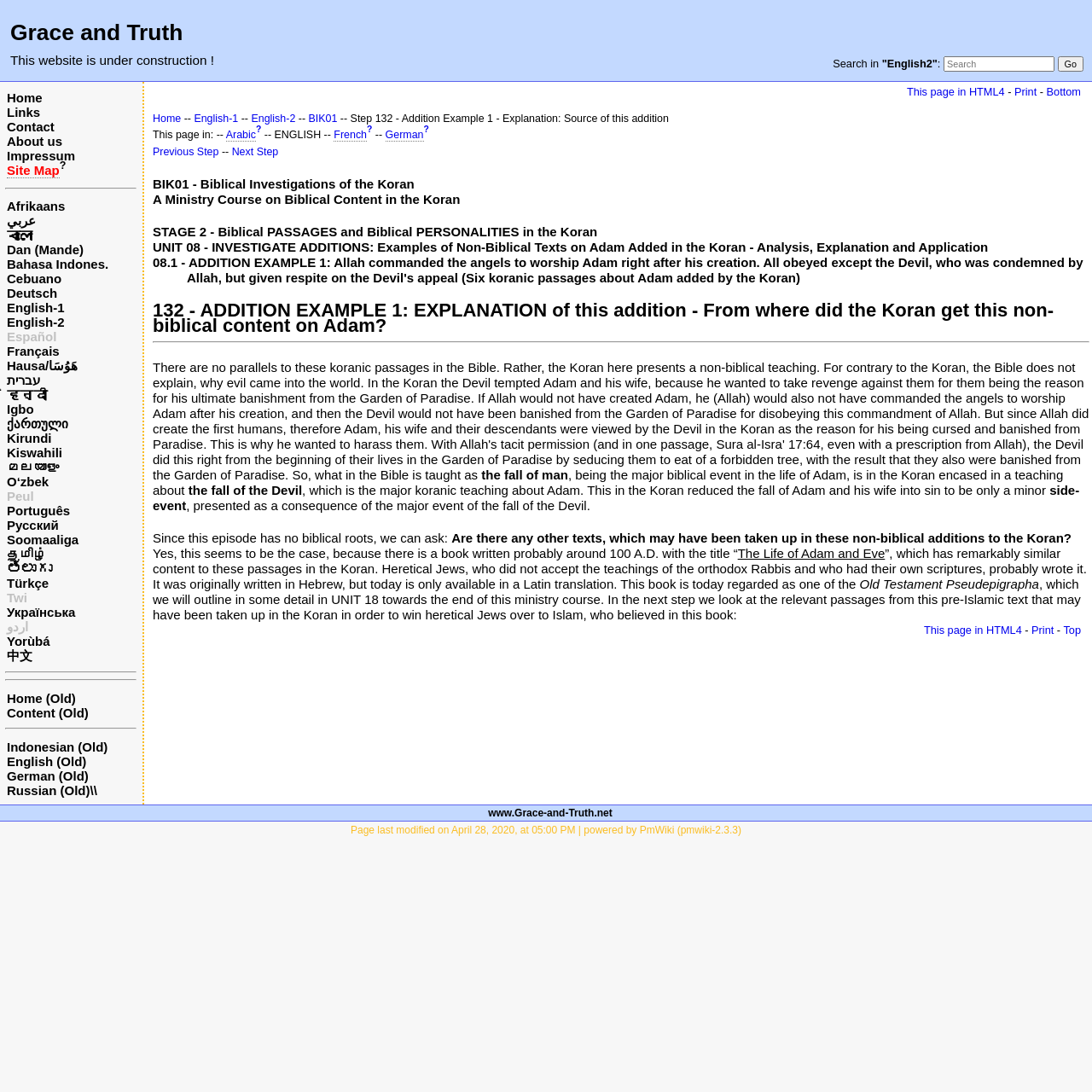Determine the bounding box coordinates for the clickable element required to fulfill the instruction: "Go to the Home page". Provide the coordinates as four float numbers between 0 and 1, i.e., [left, top, right, bottom].

[0.006, 0.083, 0.039, 0.096]